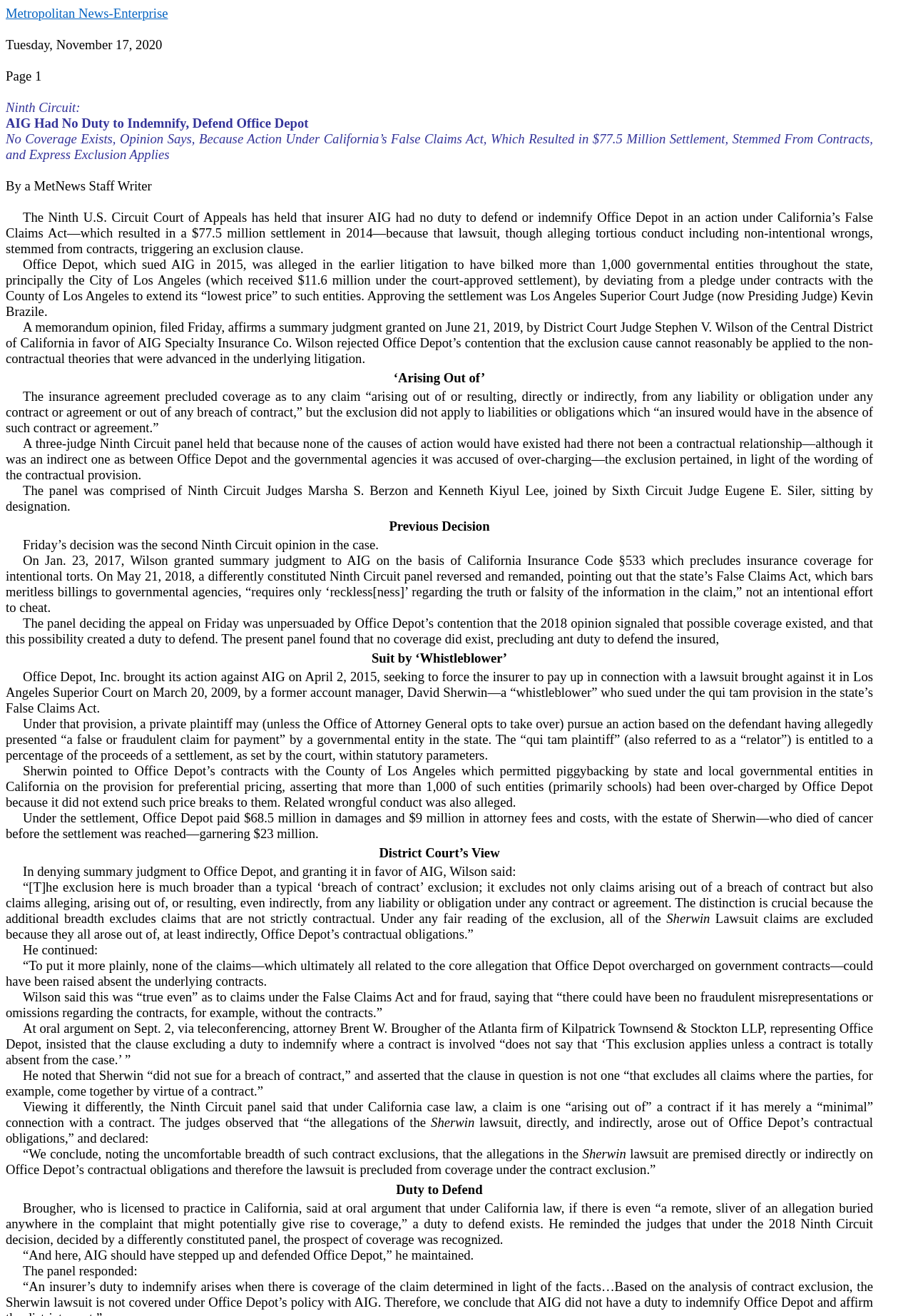Who was the judge who granted summary judgment to AIG?
Based on the visual information, provide a detailed and comprehensive answer.

The answer can be found in the sentence 'On Jan. 23, 2017, Wilson granted summary judgment to AIG on the basis of California Insurance Code §533 which precludes insurance coverage for intentional torts.' which indicates that Judge Stephen V. Wilson granted the summary judgment.